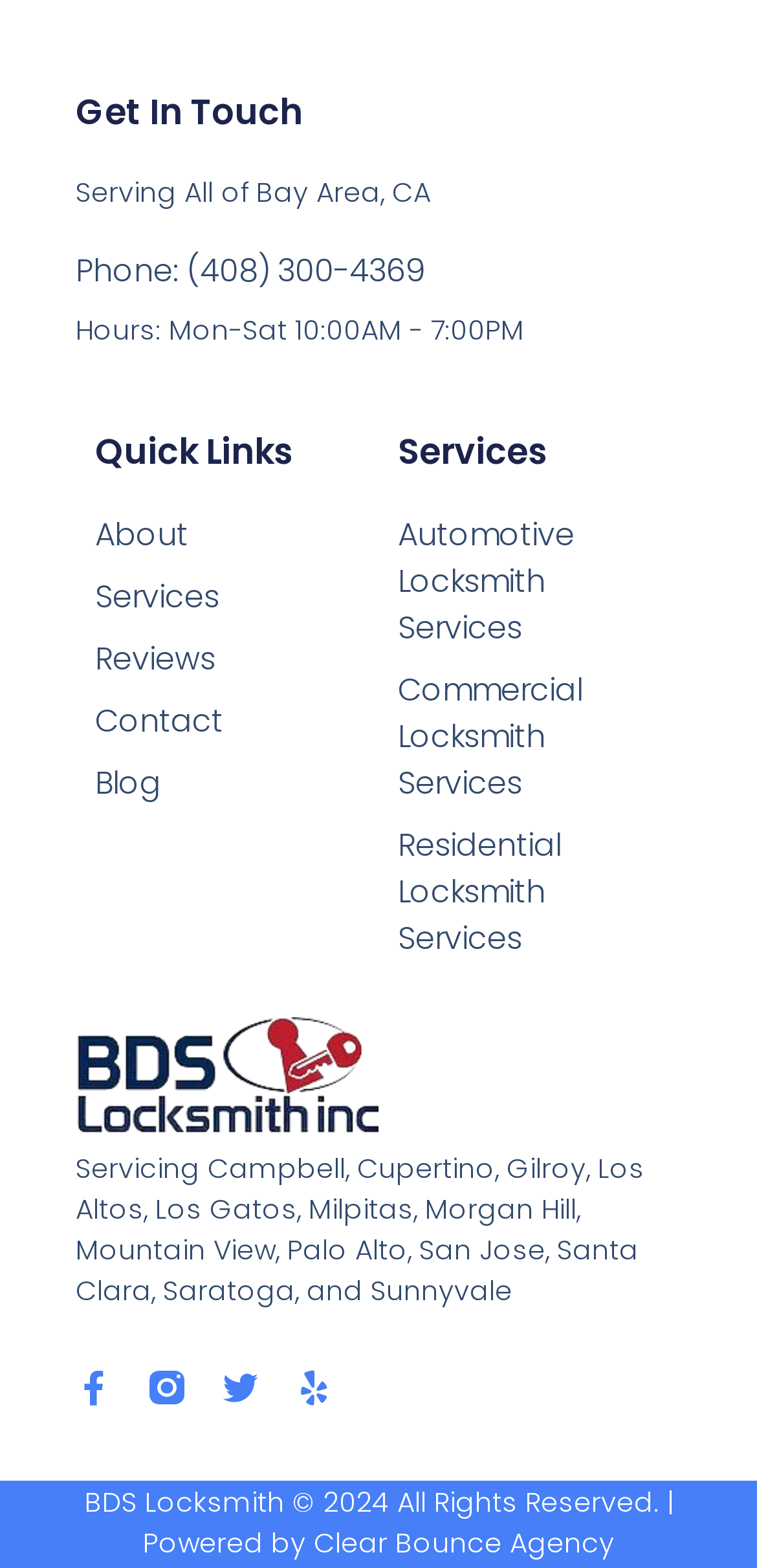Refer to the screenshot and answer the following question in detail:
What are the operating hours of the locksmith?

The operating hours of the locksmith can be found in the 'Get In Touch' section of the webpage, which includes a static text describing the hours as 'Mon-Sat 10:00AM - 7:00PM'.